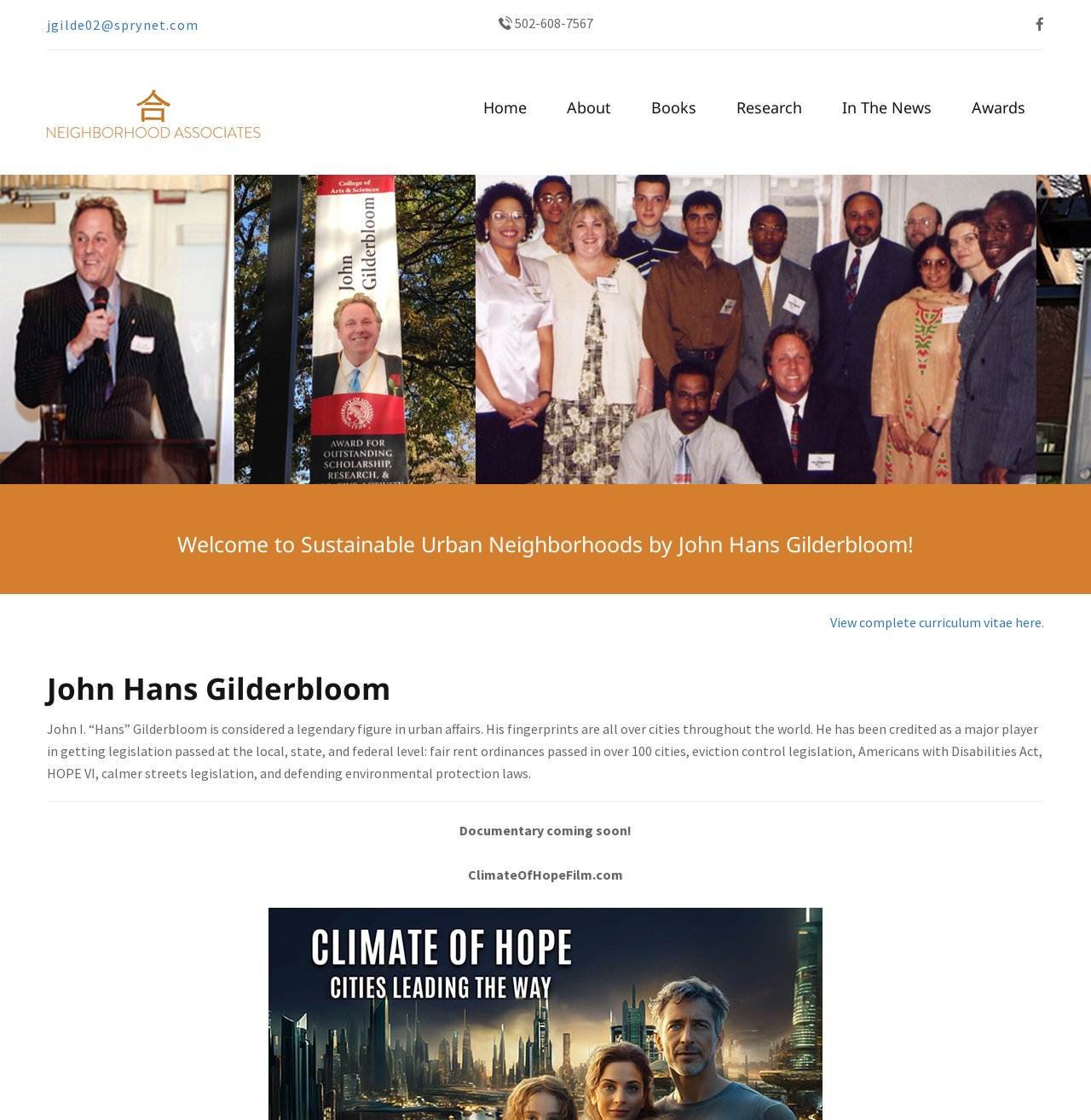Determine the bounding box coordinates of the section to be clicked to follow the instruction: "View the NEWS". The coordinates should be given as four float numbers between 0 and 1, formatted as [left, top, right, bottom].

None